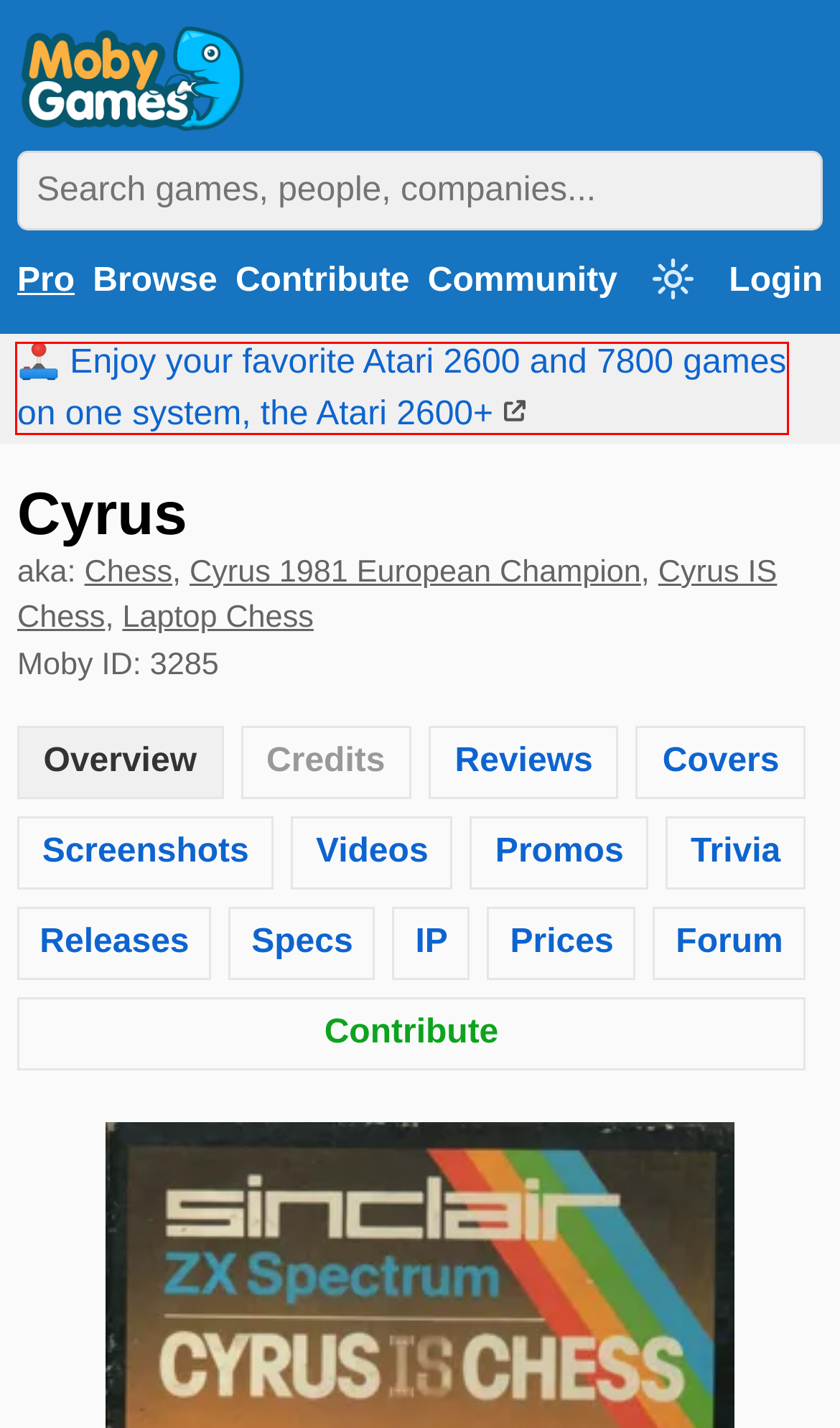Given a screenshot of a webpage with a red bounding box around an element, choose the most appropriate webpage description for the new page displayed after clicking the element within the bounding box. Here are the candidates:
A. Screenshot of Cyrus (TRS-80 CoCo, 1982) - MobyGames
B. Atari 2600+
 – Atari®
C. Champion Chess (2002) - MobyGames
D. Chess System Tal II (1999) - MobyGames
E. Cyrus cover or packaging material - MobyGames
F. Cyrus Forum - MobyGames
G. Microchess (1976) - MobyGames
H. Video Chess (1979) - MobyGames

B